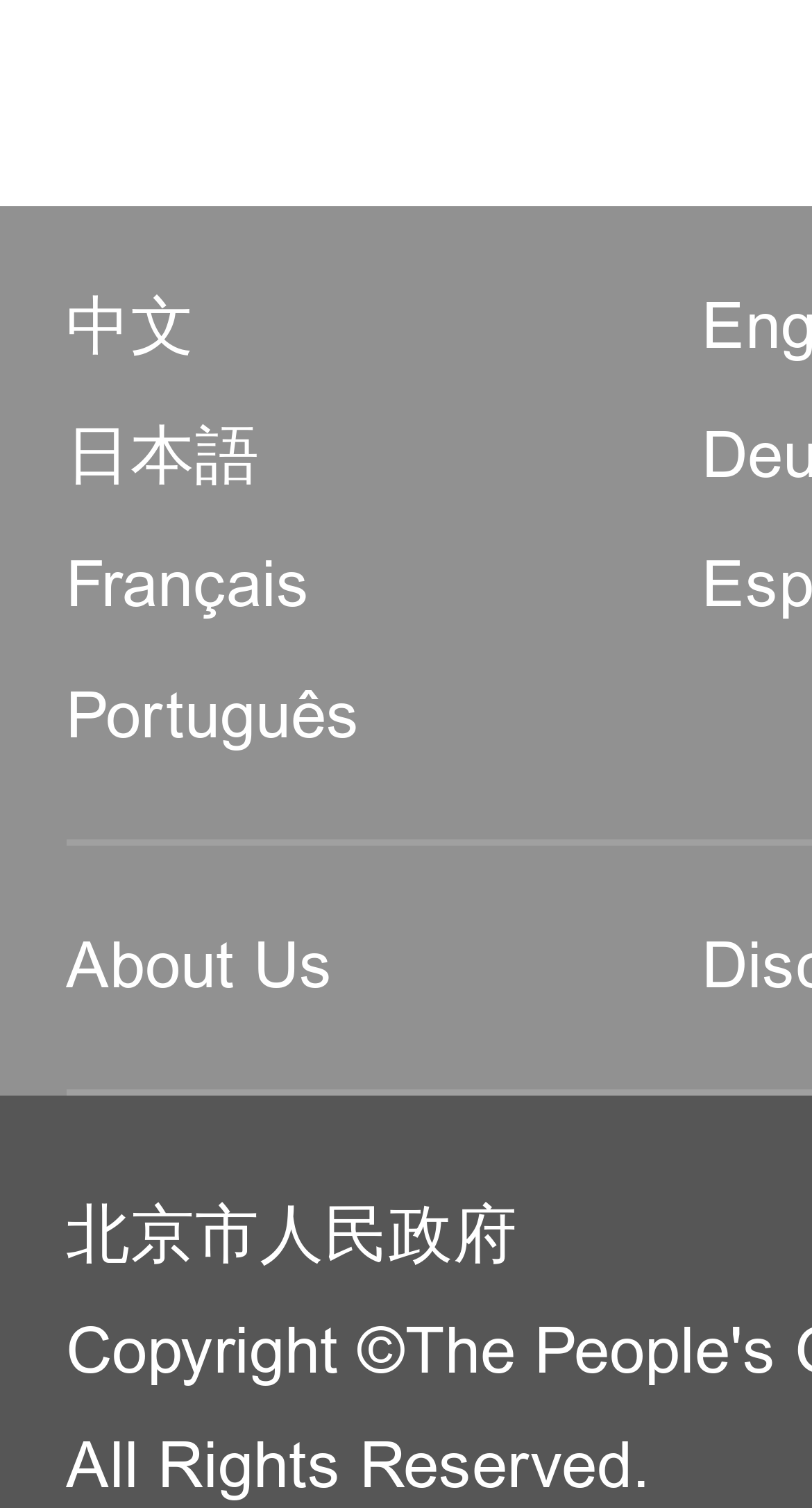What is the name of the government entity mentioned on this webpage?
Based on the content of the image, thoroughly explain and answer the question.

I found the name of the government entity by looking at the StaticText element at the bottom of the webpage, which reads '北京市人民政府'.